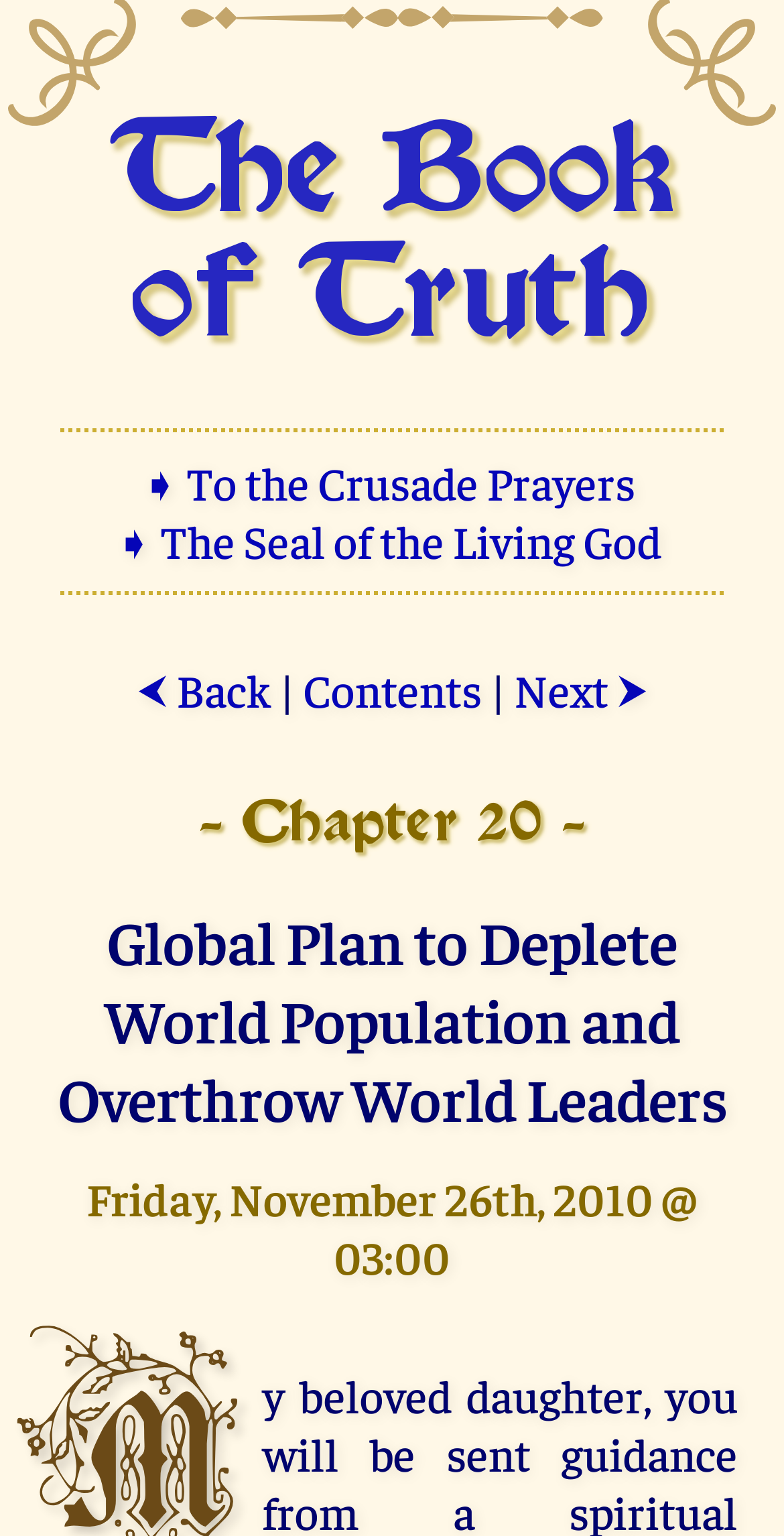Locate the bounding box for the described UI element: "Next ⮞". Ensure the coordinates are four float numbers between 0 and 1, formatted as [left, top, right, bottom].

[0.655, 0.429, 0.827, 0.467]